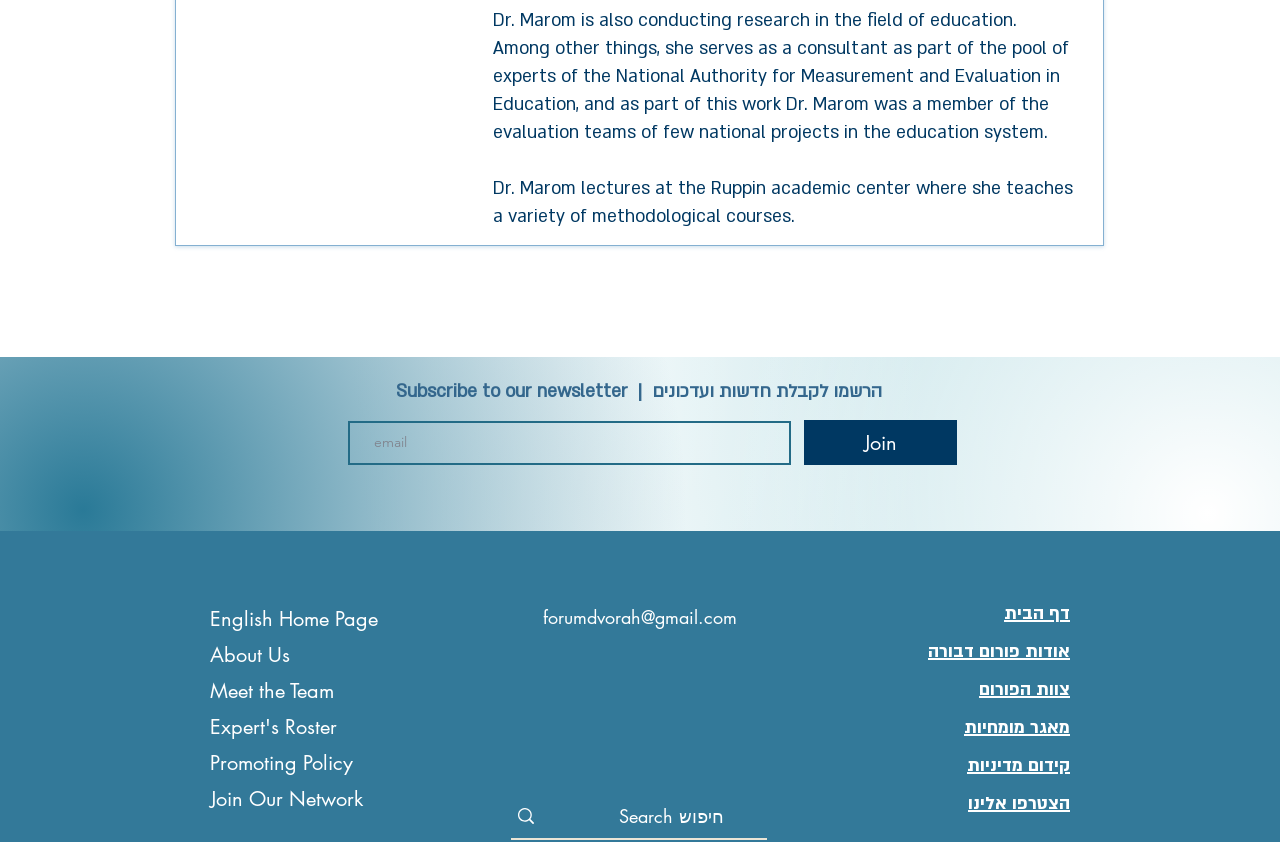Answer the question using only one word or a concise phrase: What is the language of the webpage?

Hebrew and English